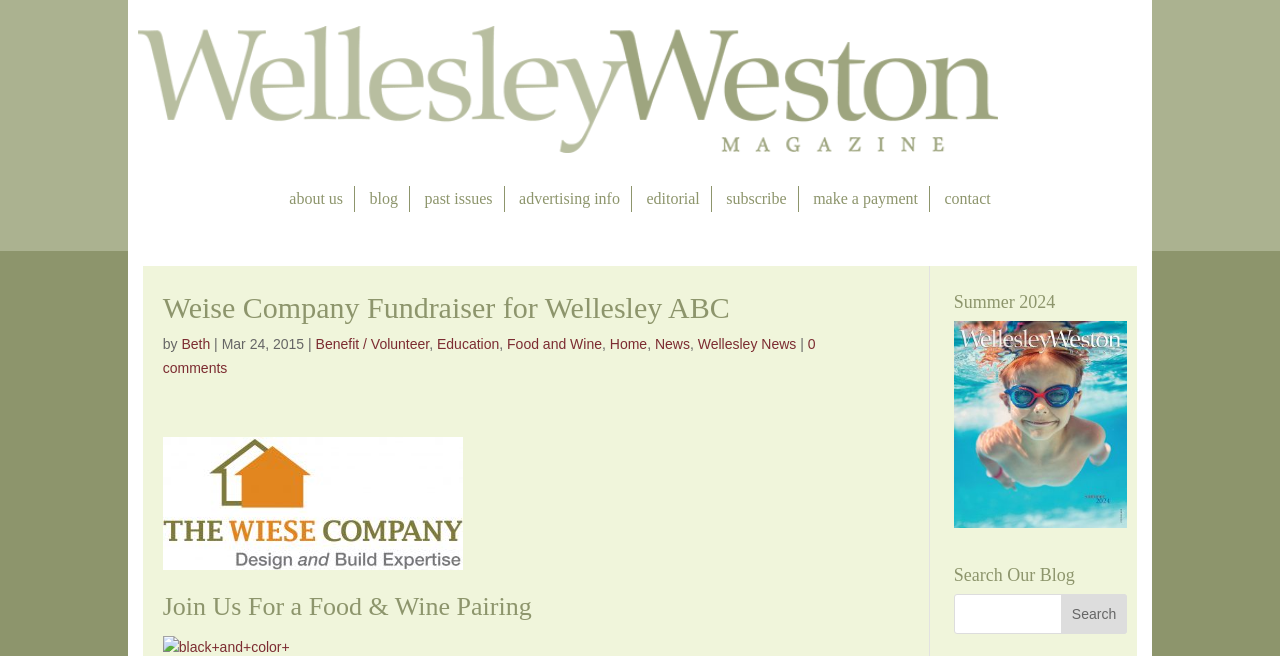Find the bounding box coordinates of the element to click in order to complete this instruction: "Go to Voodoo website". The bounding box coordinates must be four float numbers between 0 and 1, denoted as [left, top, right, bottom].

None